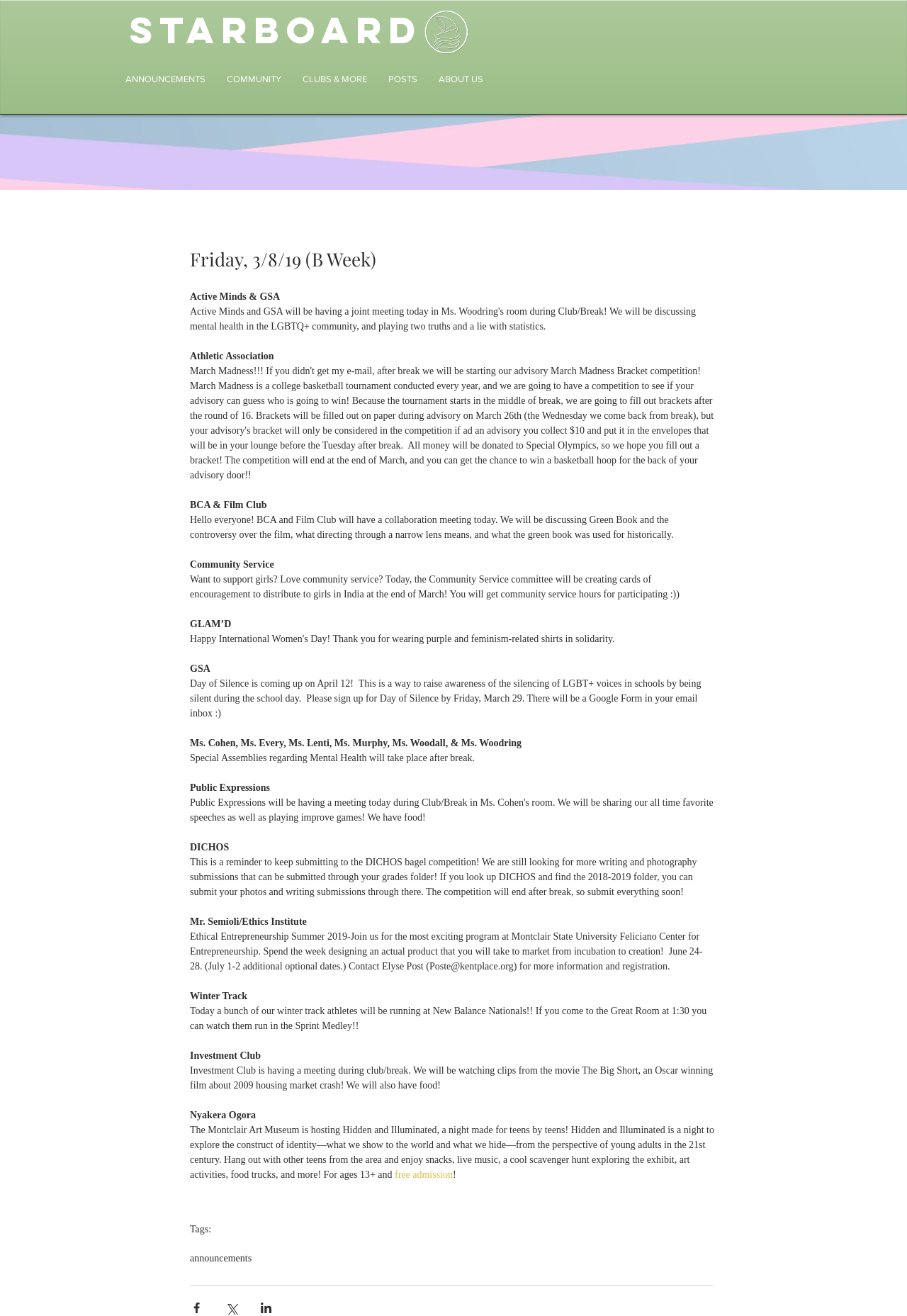Please determine the bounding box coordinates for the UI element described here. Use the format (top-left x, top-left y, bottom-right x, bottom-right y) with values bounded between 0 and 1: POSTS

[0.416, 0.033, 0.472, 0.087]